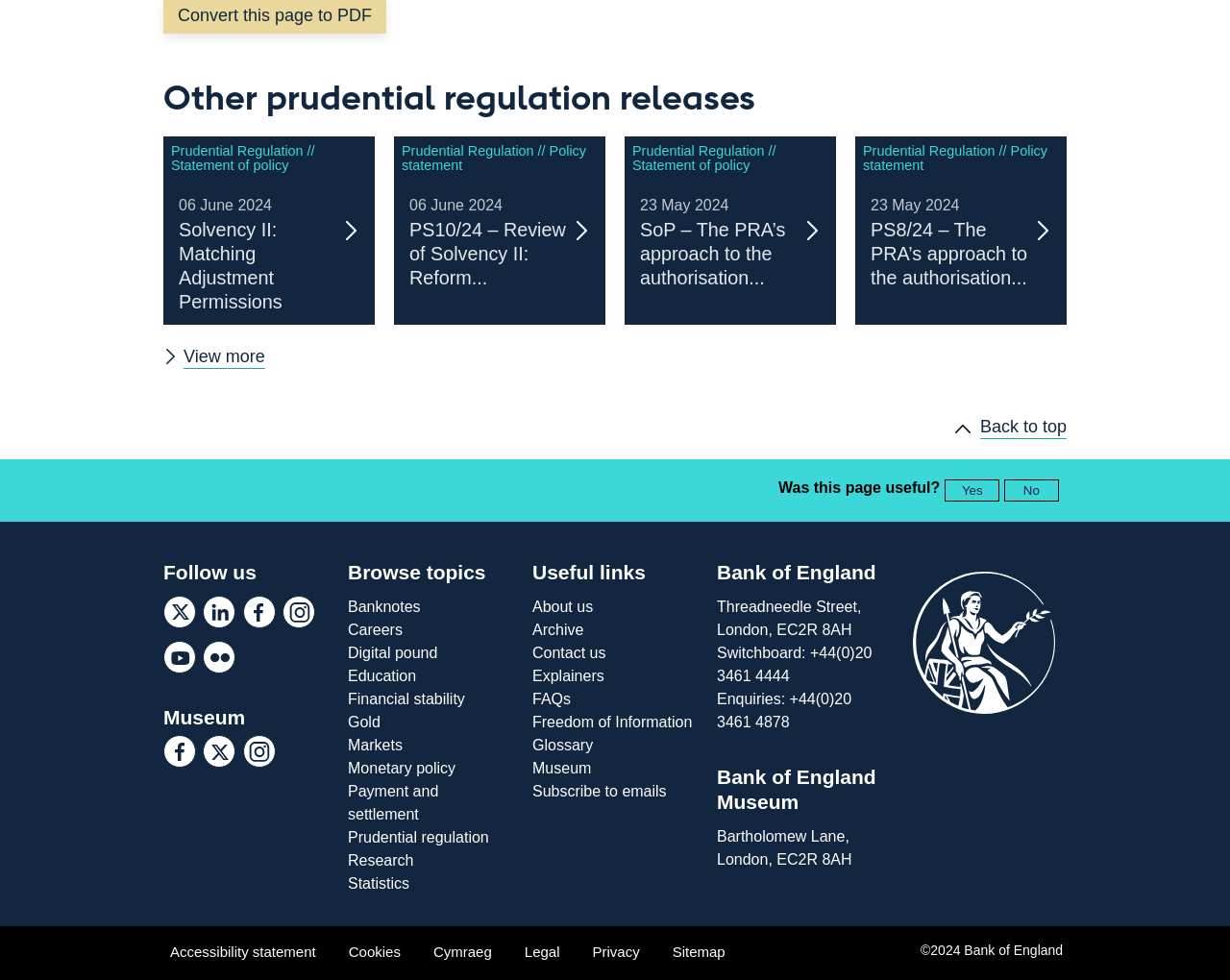Pinpoint the bounding box coordinates of the area that should be clicked to complete the following instruction: "Contact us". The coordinates must be given as four float numbers between 0 and 1, i.e., [left, top, right, bottom].

[0.433, 0.658, 0.493, 0.675]